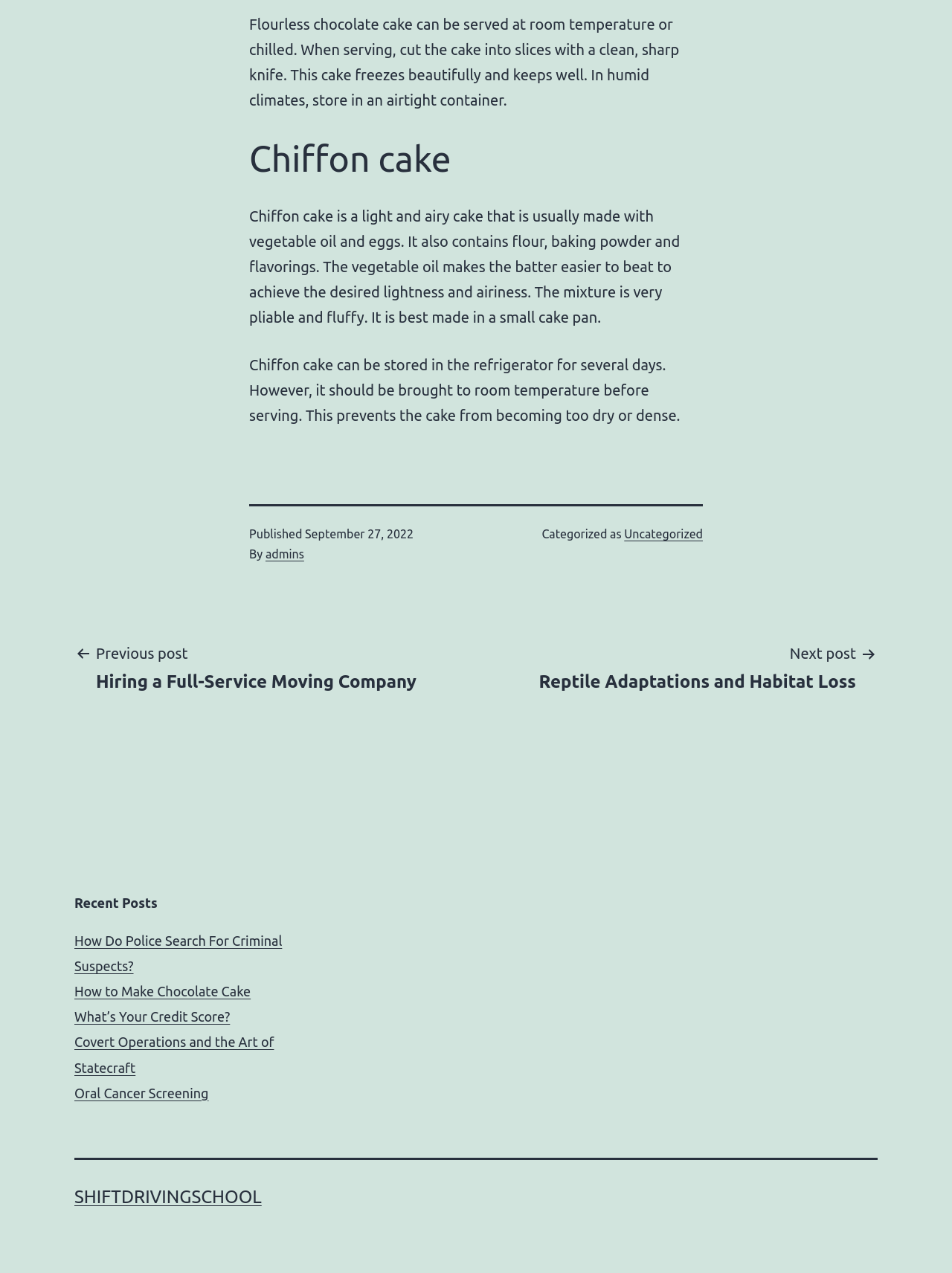Pinpoint the bounding box coordinates of the clickable area needed to execute the instruction: "Click on the 'SHIFTDRIVINGSCHOOL' link". The coordinates should be specified as four float numbers between 0 and 1, i.e., [left, top, right, bottom].

[0.078, 0.932, 0.275, 0.948]